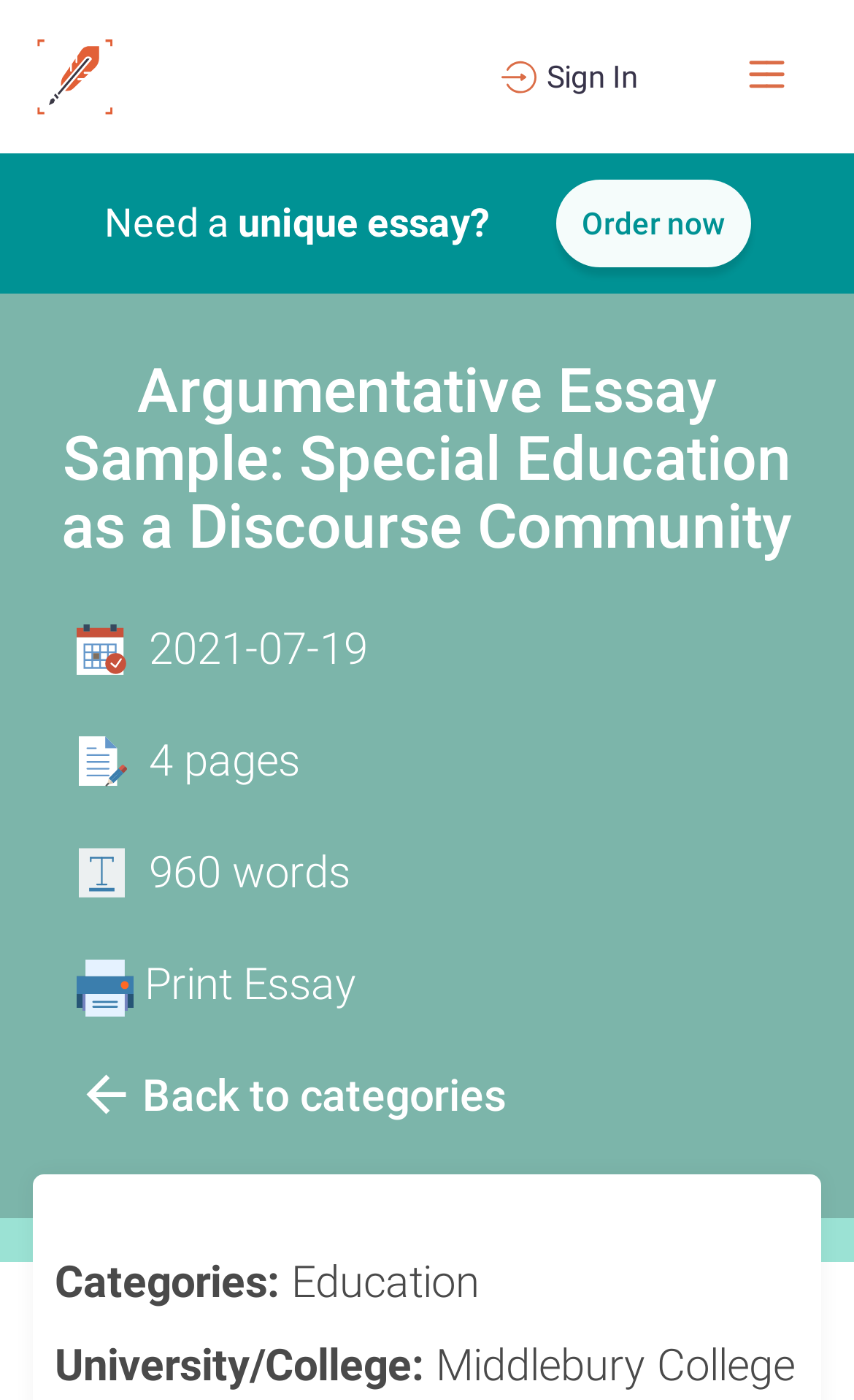Find the bounding box coordinates for the HTML element described in this sentence: "alt="thesishelpers.org"". Provide the coordinates as four float numbers between 0 and 1, in the format [left, top, right, bottom].

[0.038, 0.027, 0.136, 0.082]